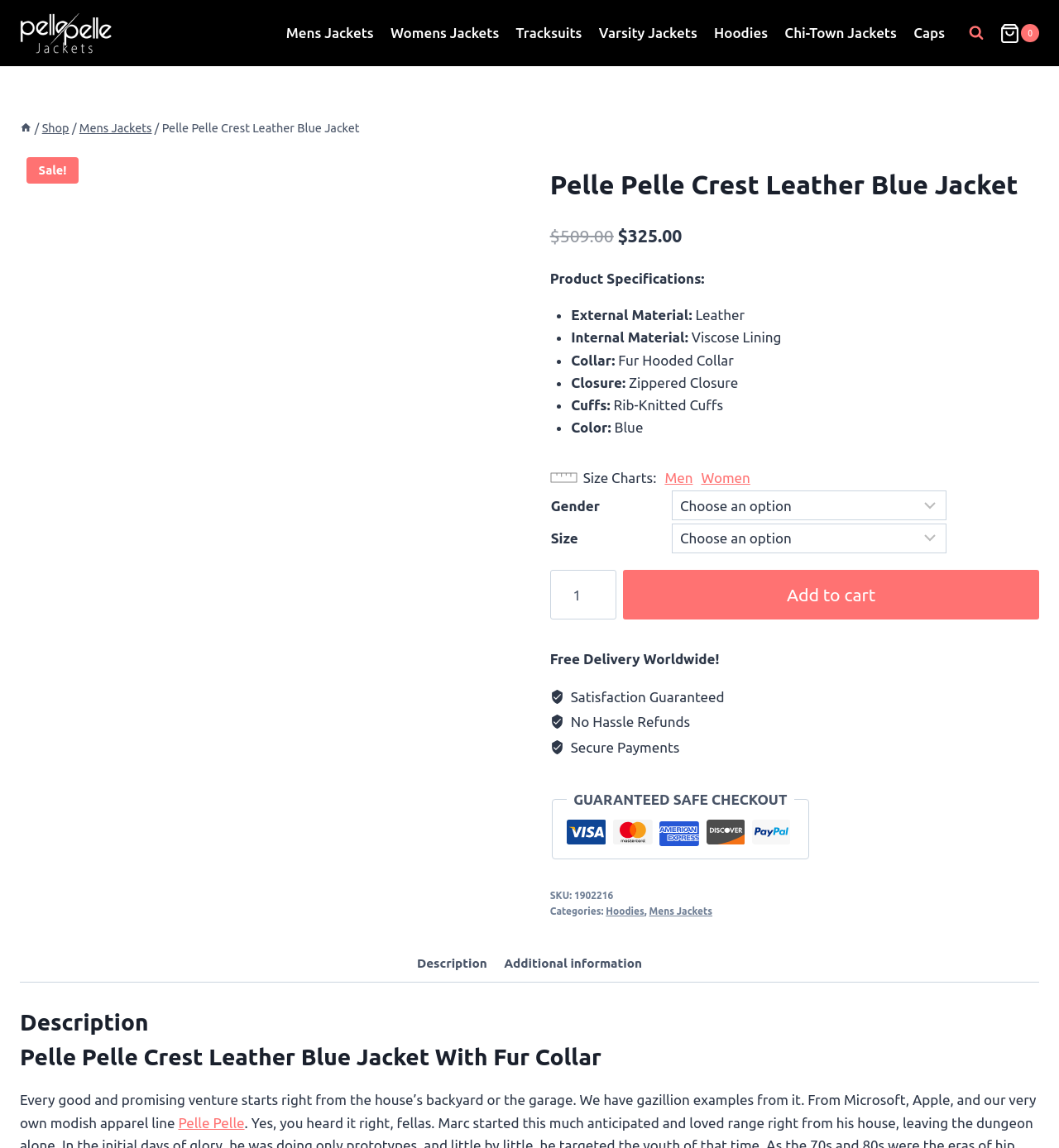What is the original price of the jacket?
Provide an in-depth and detailed answer to the question.

The original price of the jacket can be found in the product description section, where it is stated as 'Original price was: $509.00.'